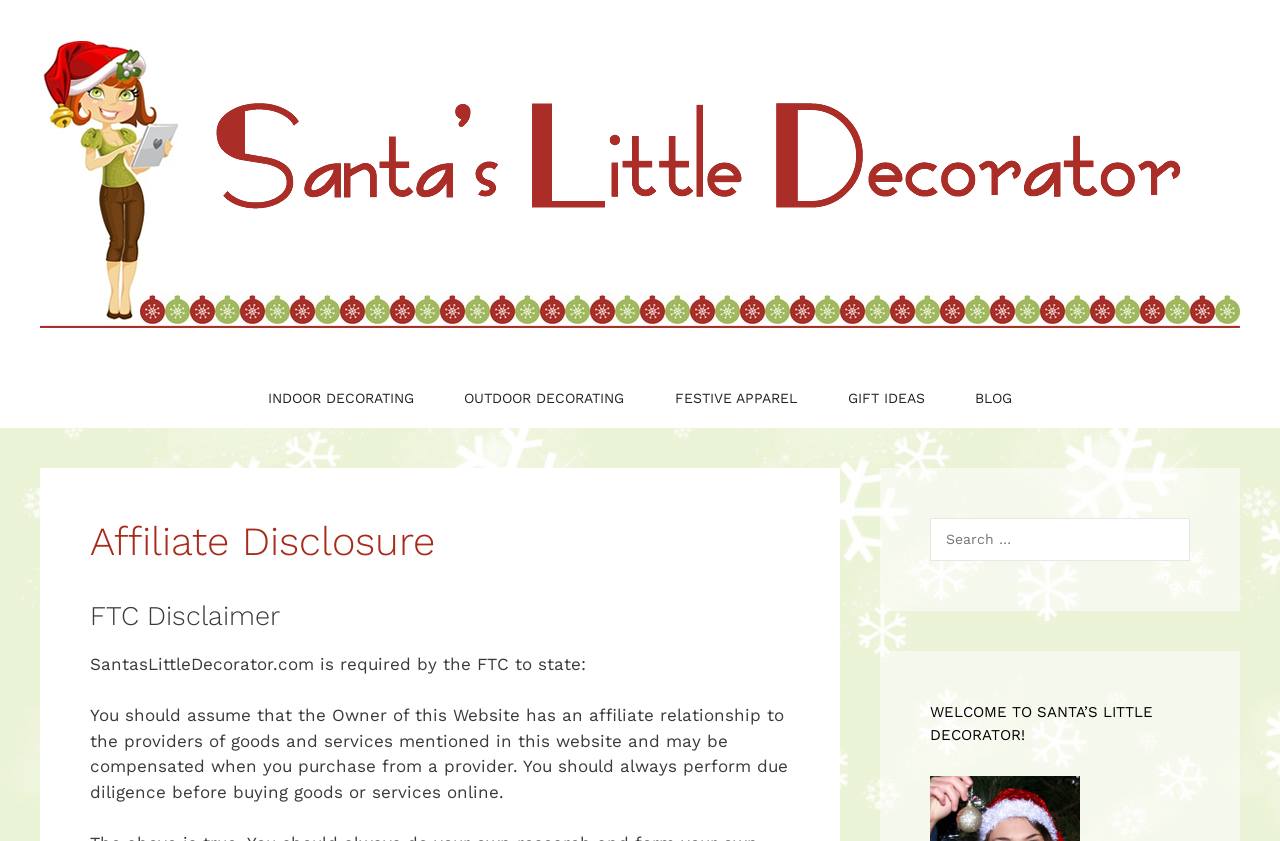What can be found in the blog section?
Provide a well-explained and detailed answer to the question.

The blog section is linked in the navigation menu, but the content of the blog is not provided on this webpage, so it is unknown what can be found in the blog section.